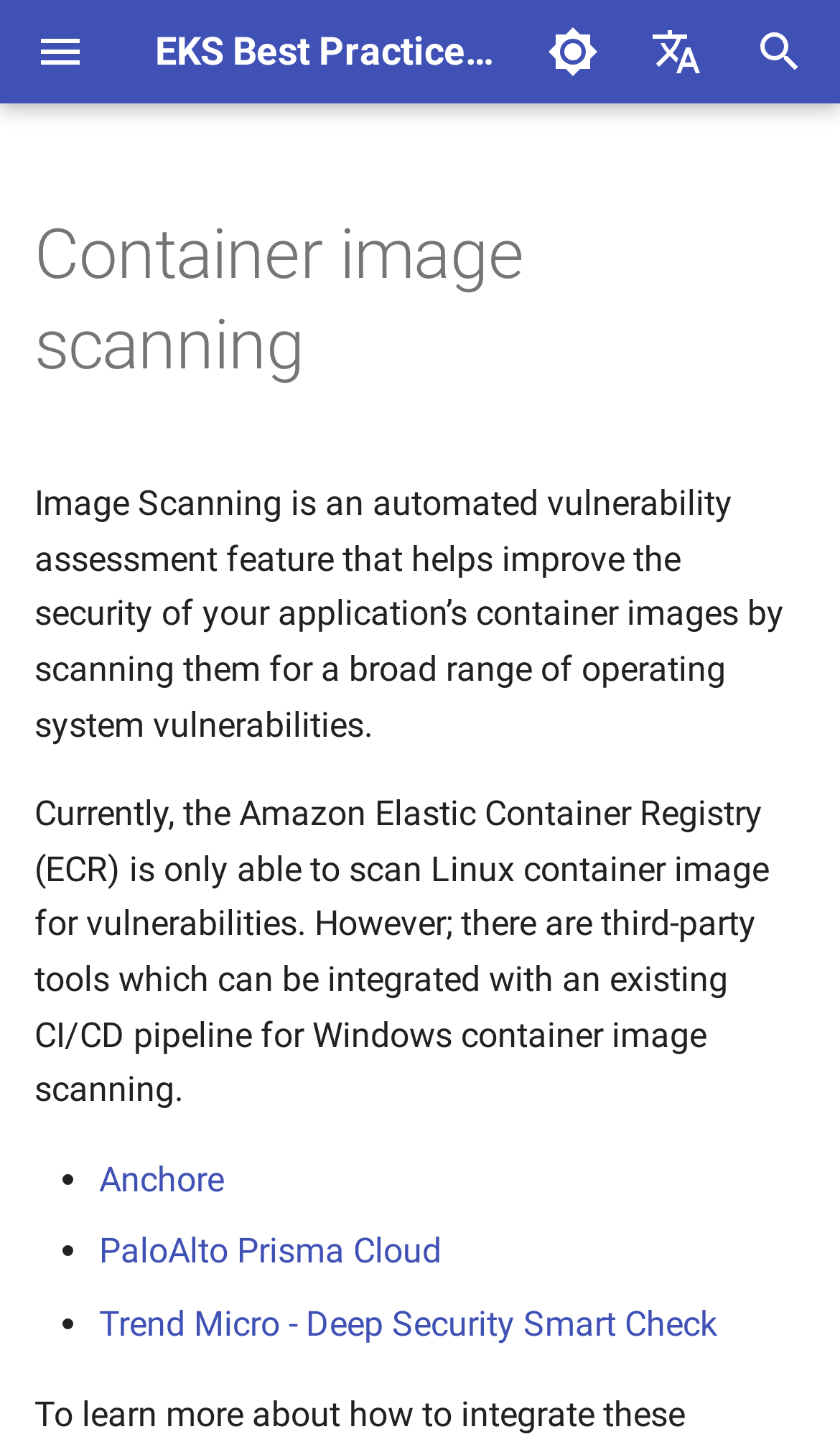What is the purpose of Image Scanning?
Answer the question with a single word or phrase by looking at the picture.

Automated vulnerability assessment